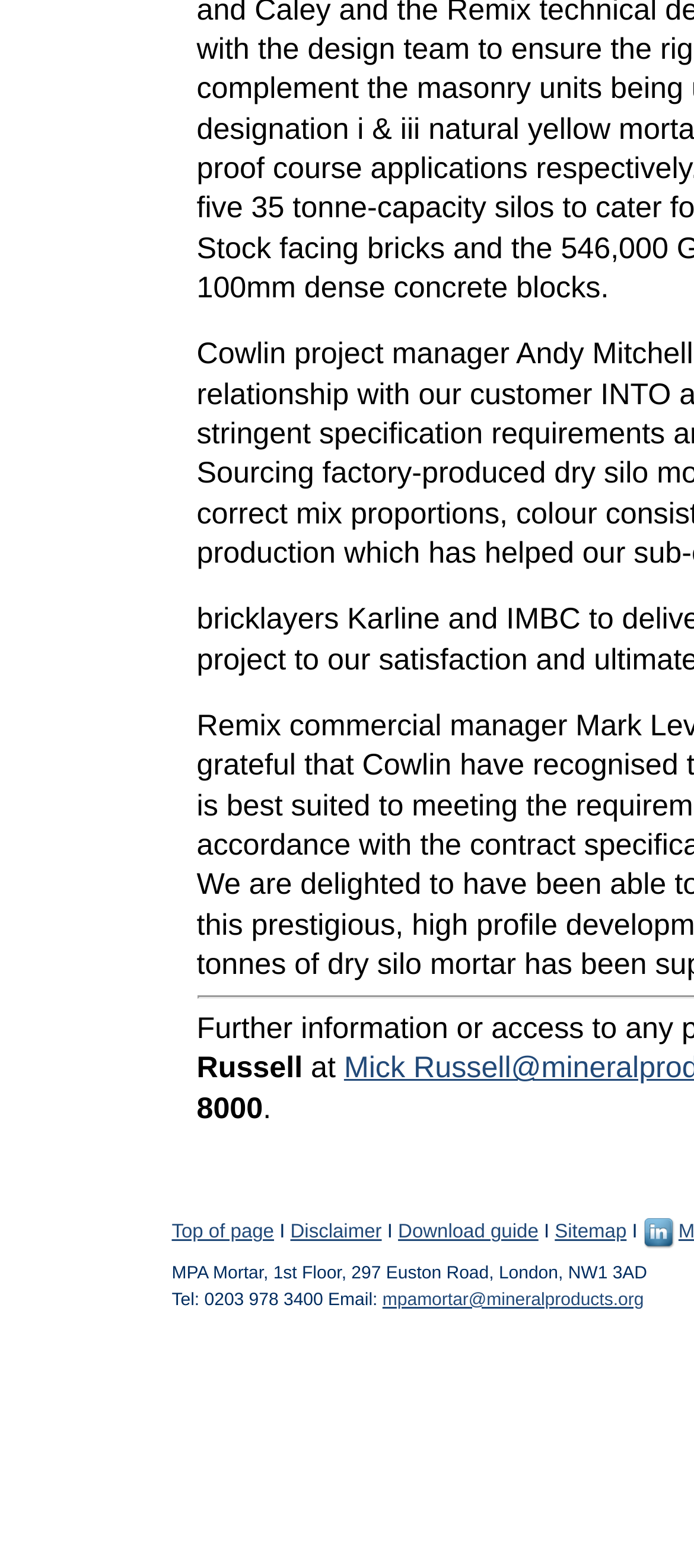What is the email address to contact?
Use the image to answer the question with a single word or phrase.

mpamortar@mineralproducts.org